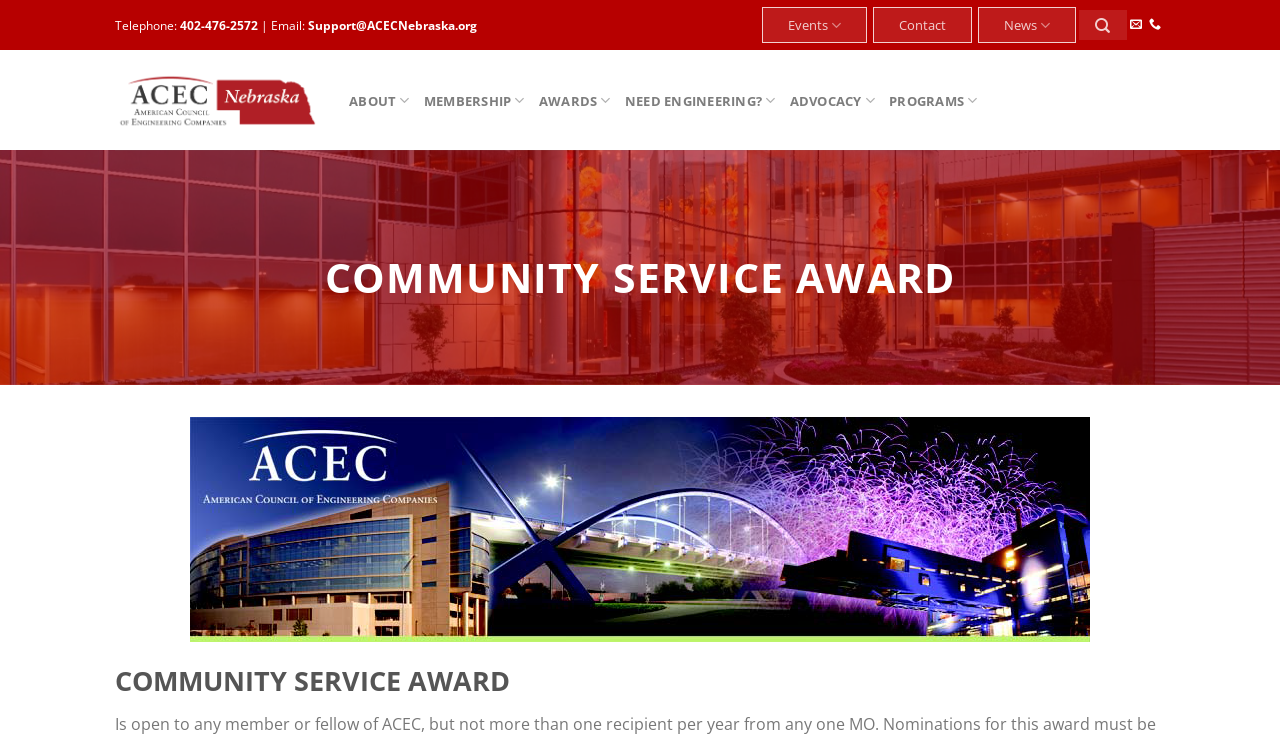Provide the bounding box coordinates of the HTML element described by the text: "Need Engineering?".

[0.488, 0.11, 0.606, 0.162]